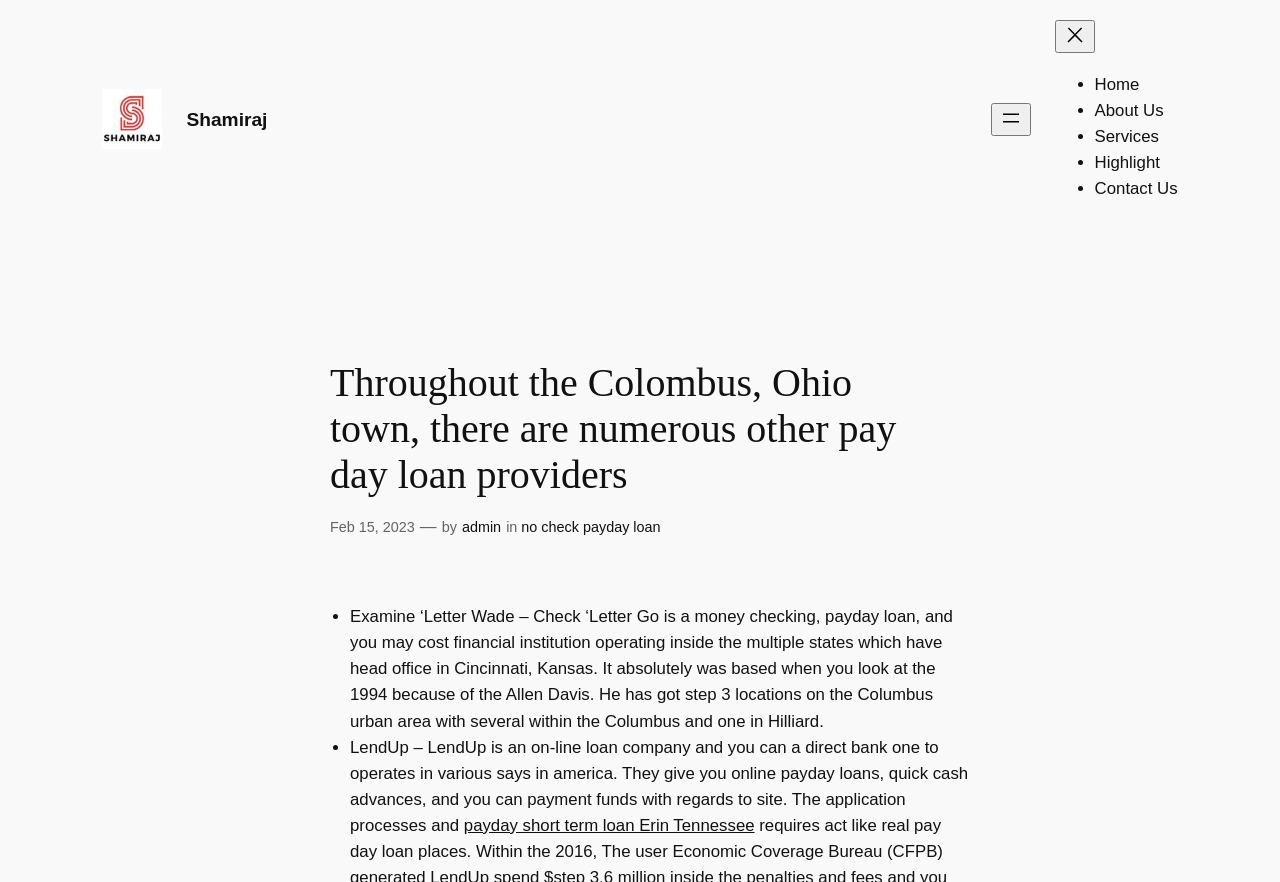Please identify the bounding box coordinates of the clickable region that I should interact with to perform the following instruction: "Click on Shamiraj". The coordinates should be expressed as four float numbers between 0 and 1, i.e., [left, top, right, bottom].

[0.08, 0.101, 0.127, 0.169]